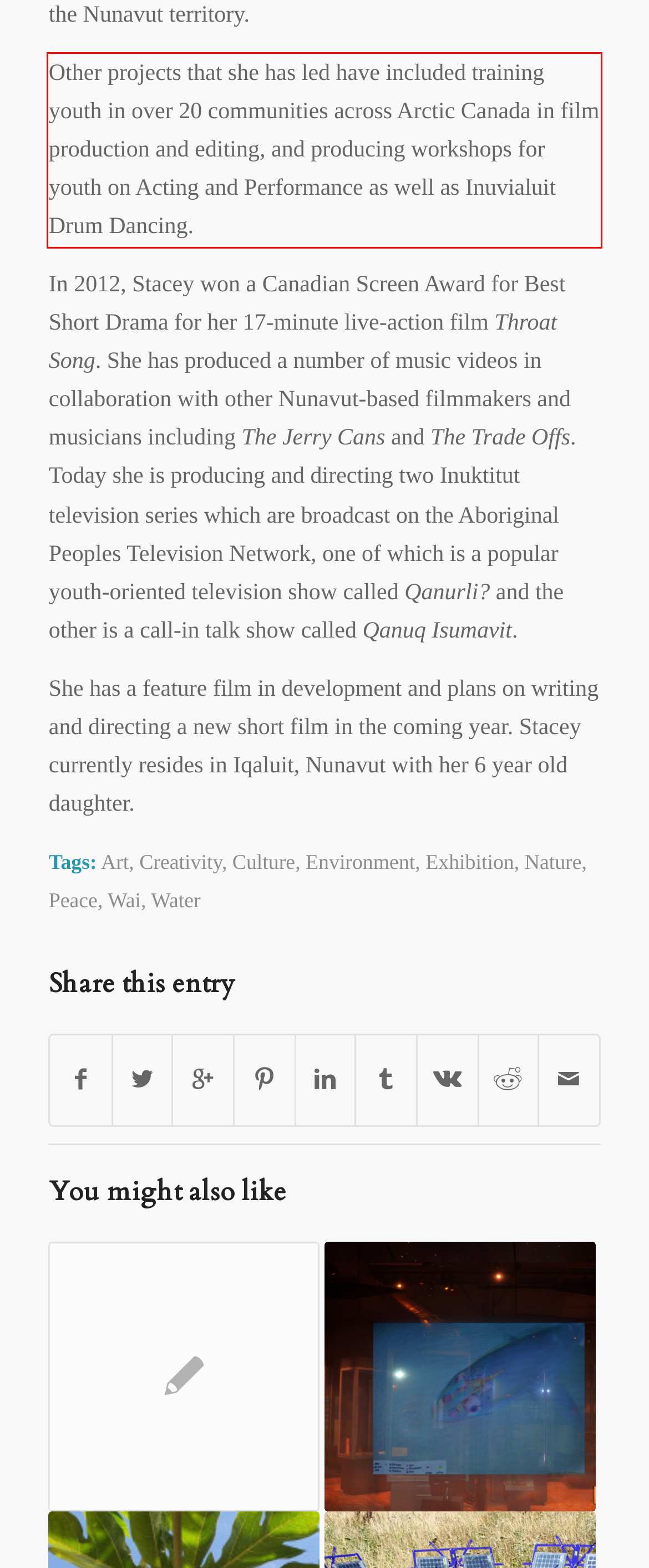From the given screenshot of a webpage, identify the red bounding box and extract the text content within it.

Other projects that she has led have included training youth in over 20 communities across Arctic Canada in film production and editing, and producing workshops for youth on Acting and Performance as well as Inuvialuit Drum Dancing.